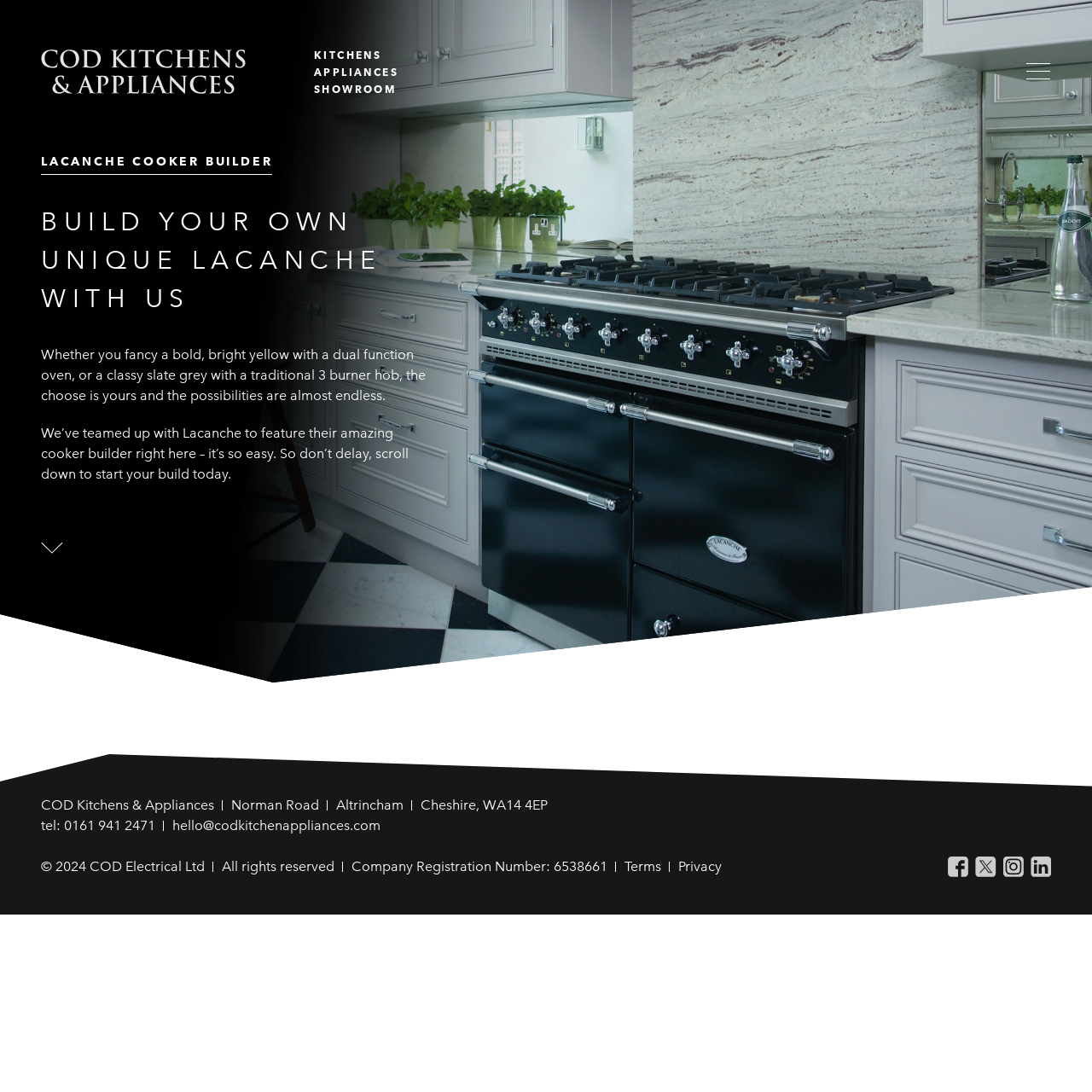Please indicate the bounding box coordinates of the element's region to be clicked to achieve the instruction: "Go to KITCHENS page". Provide the coordinates as four float numbers between 0 and 1, i.e., [left, top, right, bottom].

[0.288, 0.046, 0.349, 0.055]